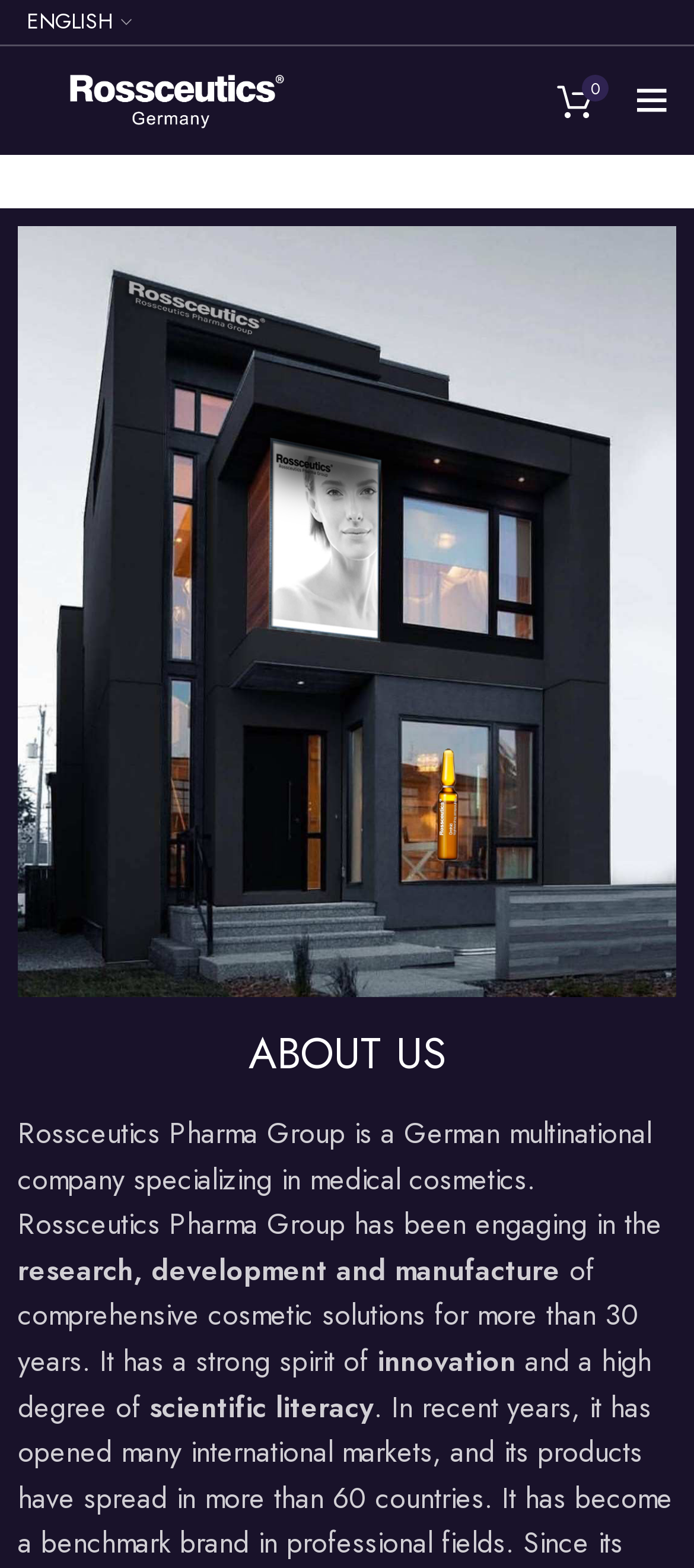Extract the bounding box of the UI element described as: "Skip to content".

None